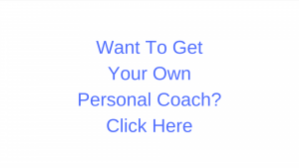What is the color of the text?
Please analyze the image and answer the question with as much detail as possible.

The caption describes the text as being in a soft blue color, which suggests that the text itself has a calming and gentle tone.